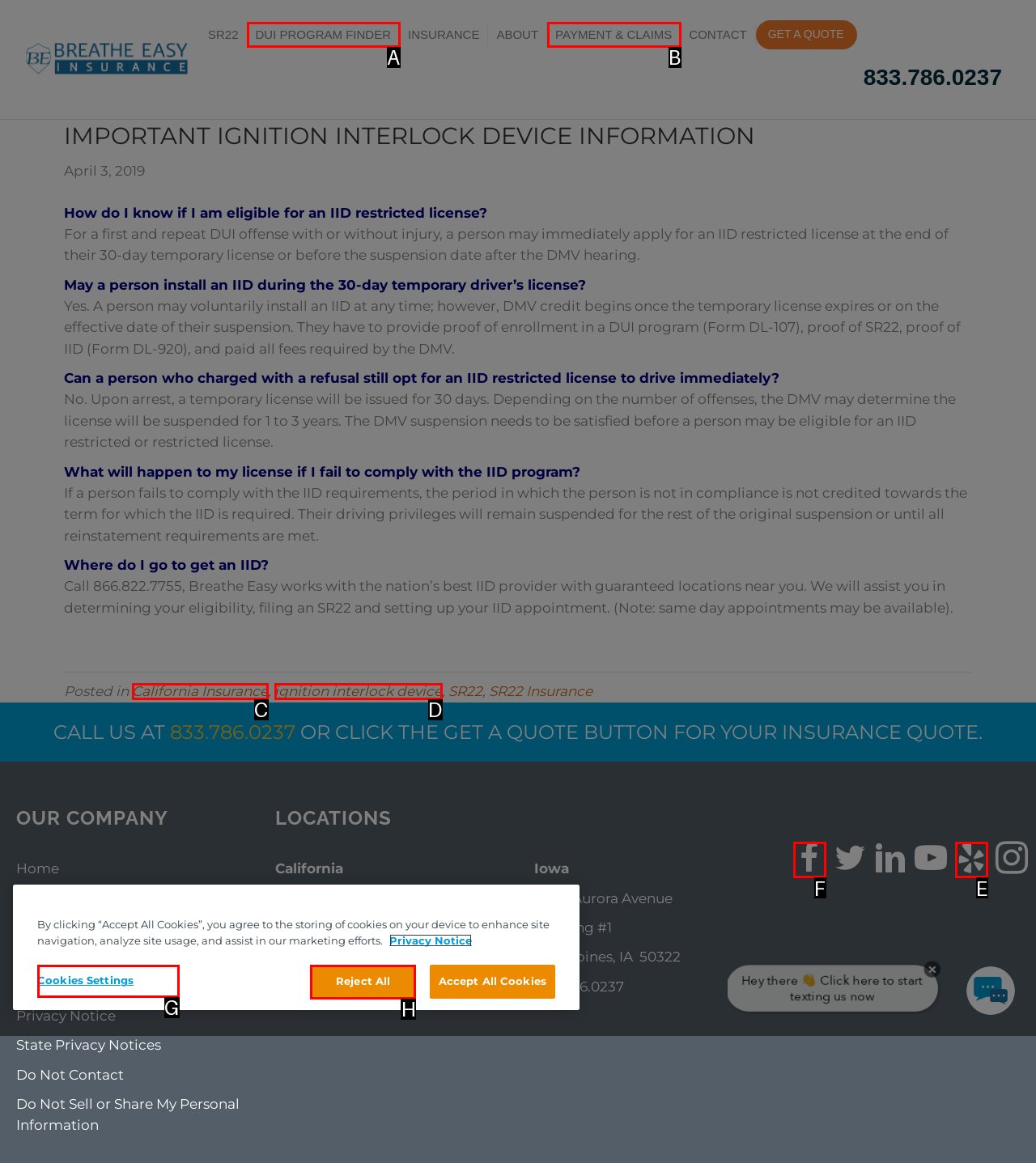Which option should you click on to fulfill this task: Visit the company's Facebook page? Answer with the letter of the correct choice.

F